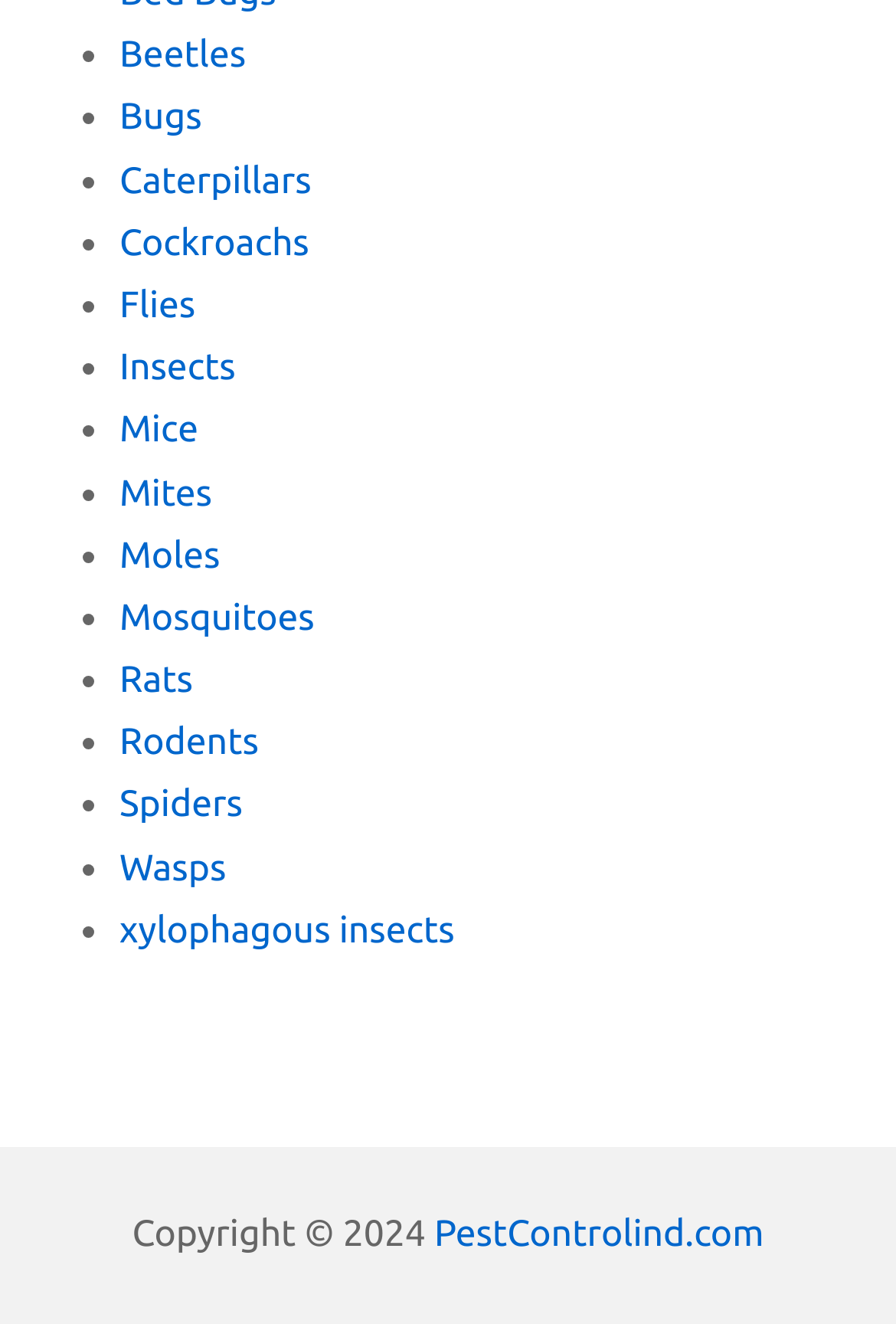Please find the bounding box coordinates of the element's region to be clicked to carry out this instruction: "click on Beetles".

[0.133, 0.026, 0.275, 0.058]